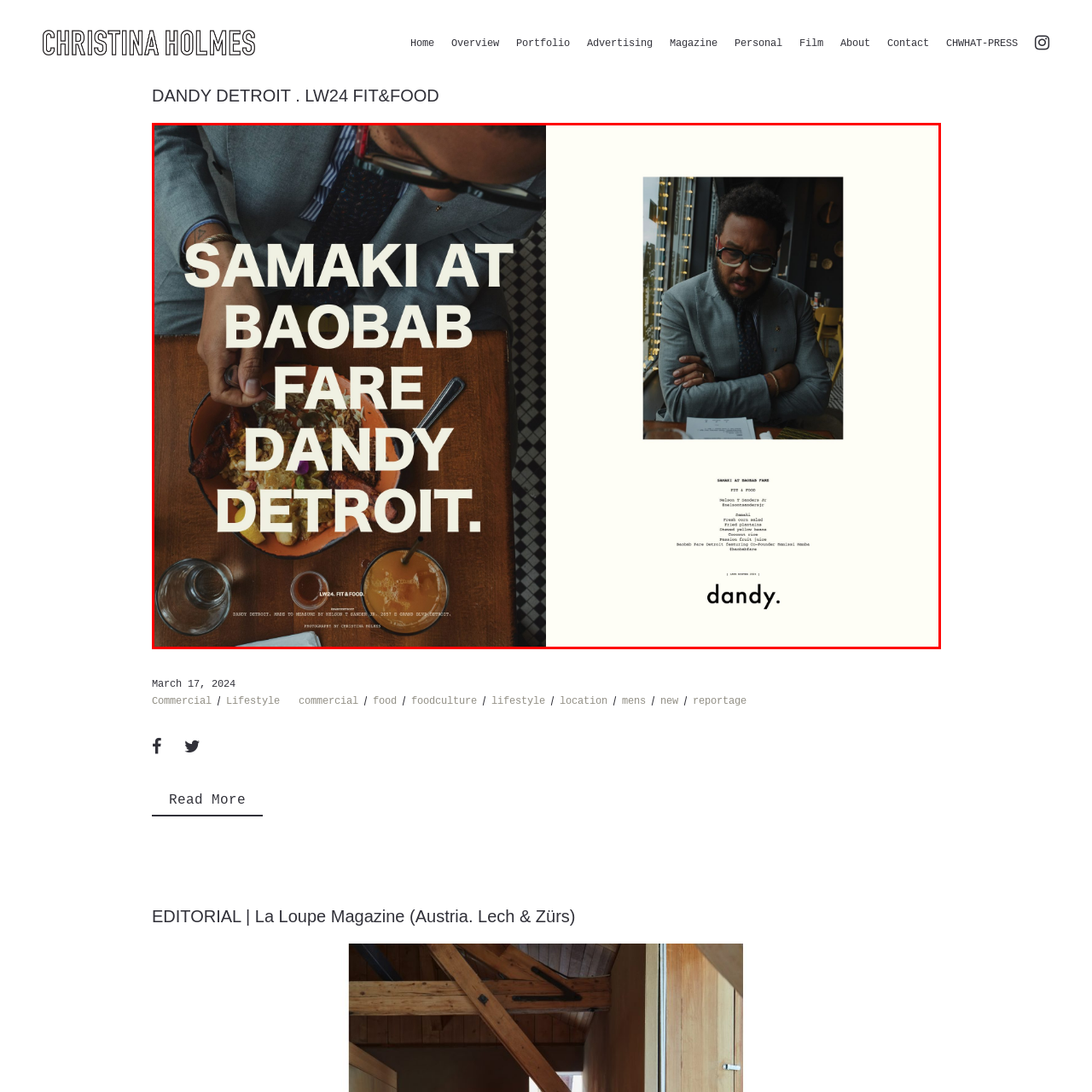Provide a comprehensive description of the image located within the red boundary.

This image features a sophisticated dining scene from "Samaki at Baobab Fare," part of the Dandy Detroit publication. The left side of the image displays a beautifully arranged table setting where a hand is seen delicately adding food to a bowl, showcasing a vibrant dish filled with various ingredients. The right side presents a portrait of a well-dressed individual in a tailored suit, wearing stylish glasses and looking thoughtfully at the camera, conveying an air of elegance and culinary appreciation. The dynamic layout also features bold, oversized text proclaiming "SAMAKI AT BAOBAB FARE DANDY DETROIT," emphasizing the cultural and culinary experience offered at this locale. This visual composition effectively captures the essence of fine dining in Detroit, blending gastronomic artistry with a chic atmosphere.